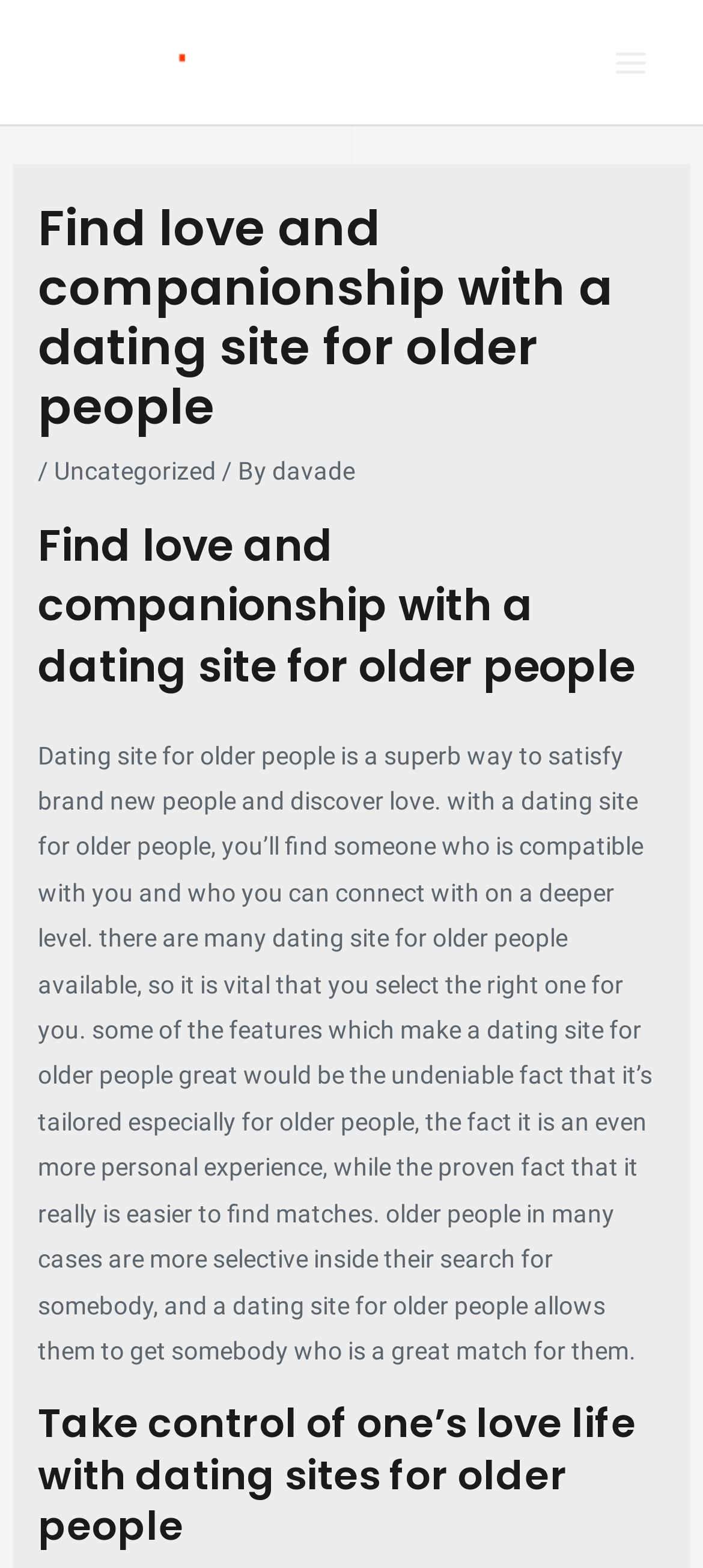Write an exhaustive caption that covers the webpage's main aspects.

The webpage is a dating site for older people, with a focus on finding love and companionship. At the top left of the page, there is a link to "Davade Consulting" accompanied by an image with the same name. 

On the top right, there is a button labeled "MAIN MENU" with an image beside it. Below the button, there is a header section that spans almost the entire width of the page. This section contains a heading that repeats the title "Find love and companionship with a dating site for older people" and a navigation menu with links to "Uncategorized" and "davade". 

Below the navigation menu, there is a large block of text that describes the benefits of using a dating site for older people. The text explains that such sites allow users to find someone compatible with them and connect on a deeper level. It also highlights the importance of selecting the right site and mentions features that make a dating site for older people great, such as being tailored specifically for older people and providing a more personal experience.

Further down the page, there is another heading that reads "Take control of one’s love life with dating sites for older people".